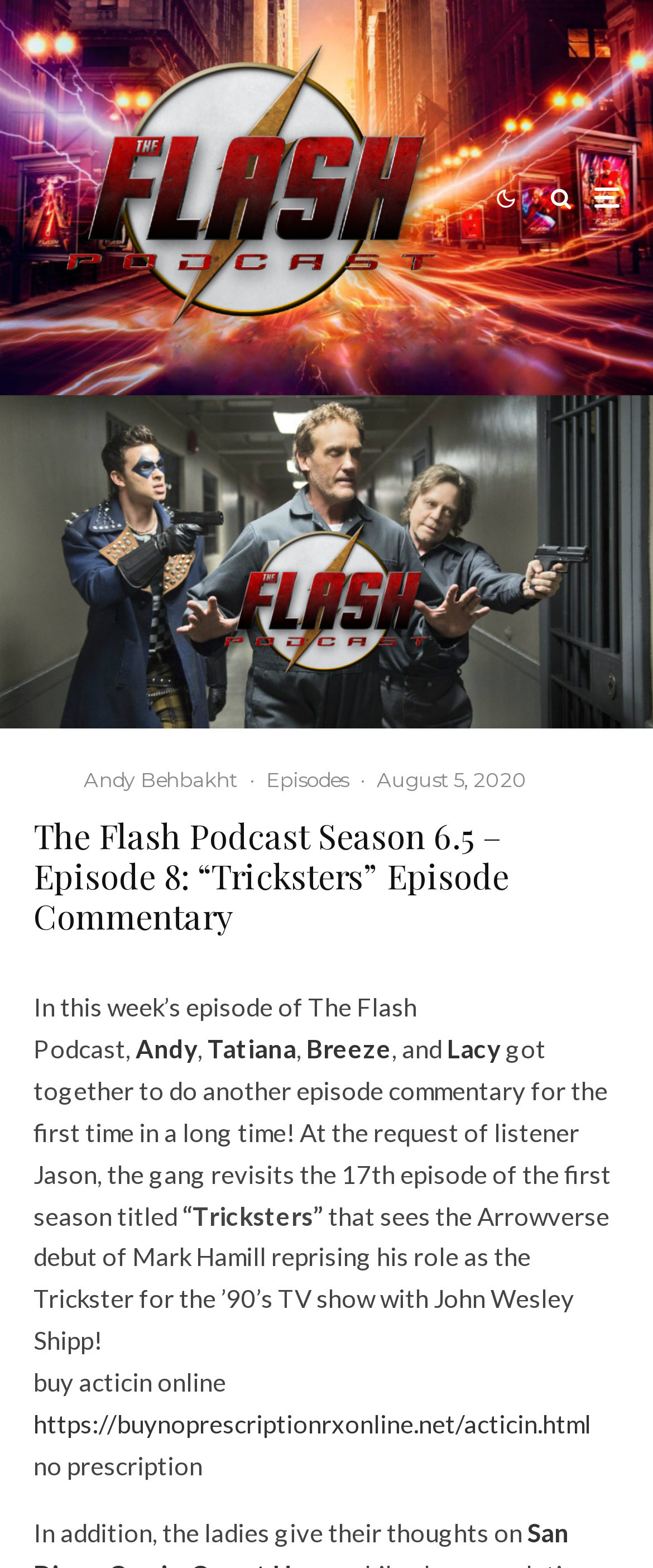Examine the image and give a thorough answer to the following question:
What is the podcast episode about?

Based on the webpage content, the podcast episode is about a commentary on the 17th episode of the first season titled 'Tricksters', which features Mark Hamill reprising his role as the Trickster from the 90's TV show with John Wesley Shipp.